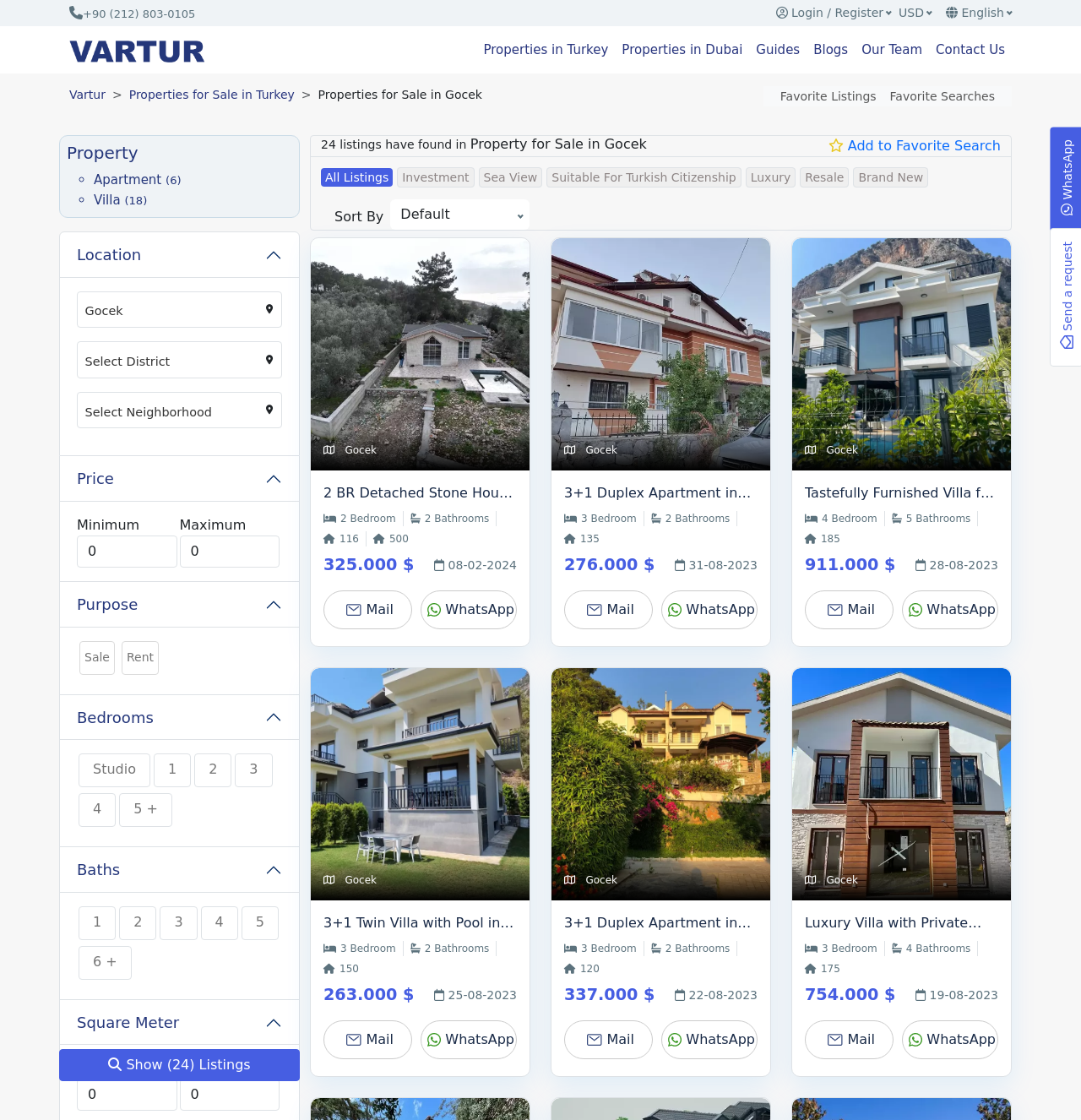Pinpoint the bounding box coordinates of the clickable element needed to complete the instruction: "Click the 'Show (24) Listings' button". The coordinates should be provided as four float numbers between 0 and 1: [left, top, right, bottom].

[0.055, 0.937, 0.277, 0.965]